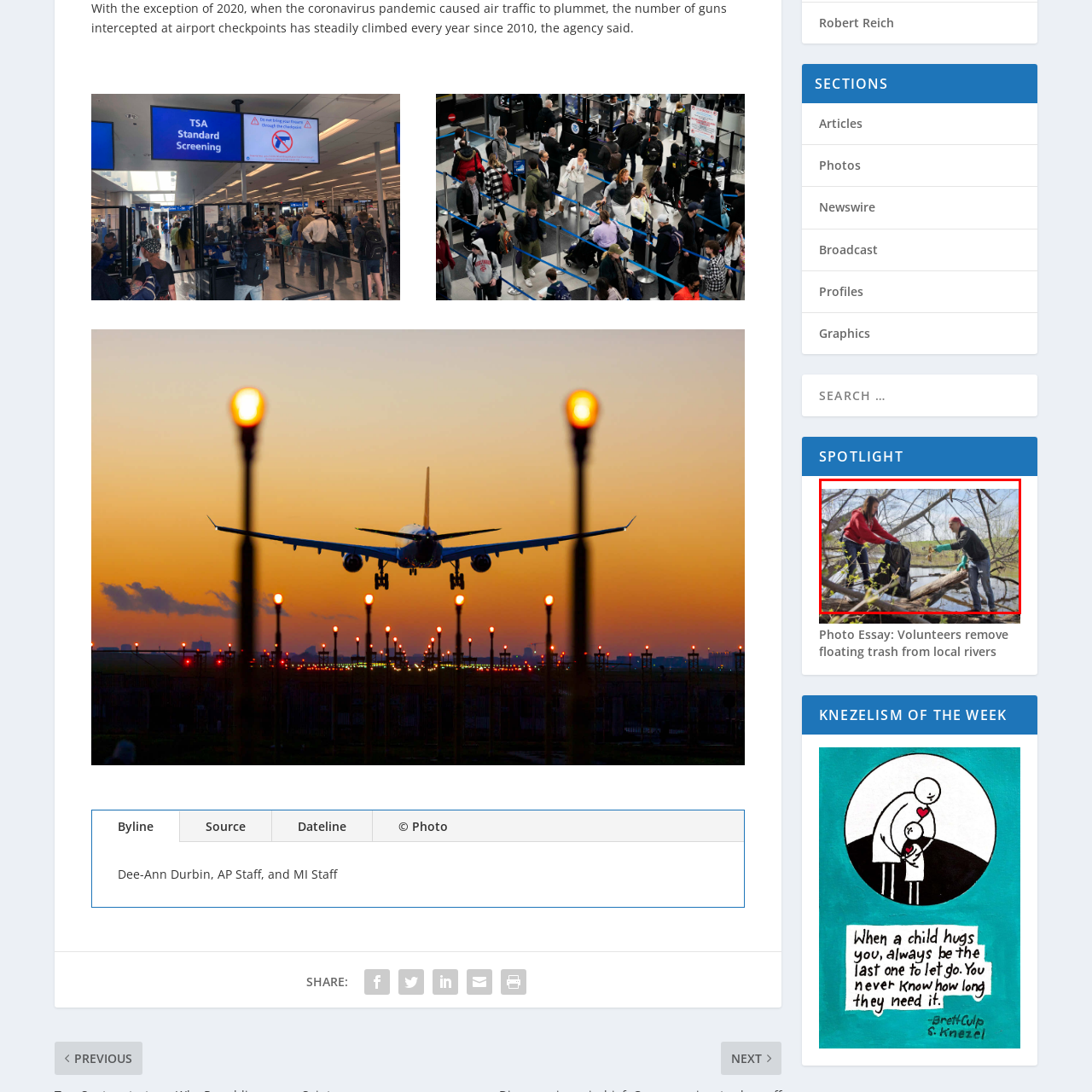Refer to the image within the red box and answer the question concisely with a single word or phrase: What is the atmosphere of the scene?

Hope and positivity